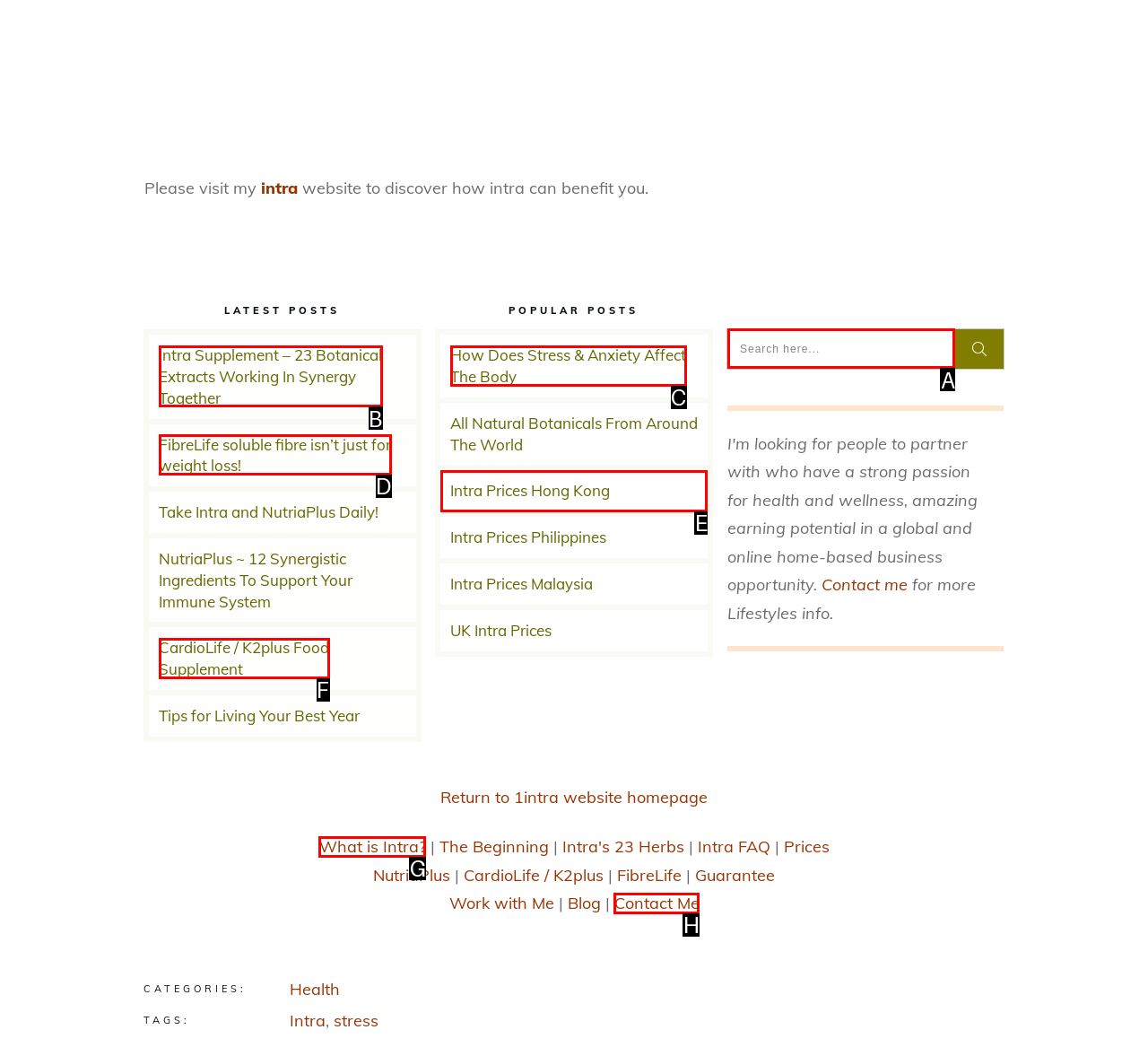Which UI element corresponds to this description: Intra Prices Hong Kong
Reply with the letter of the correct option.

E